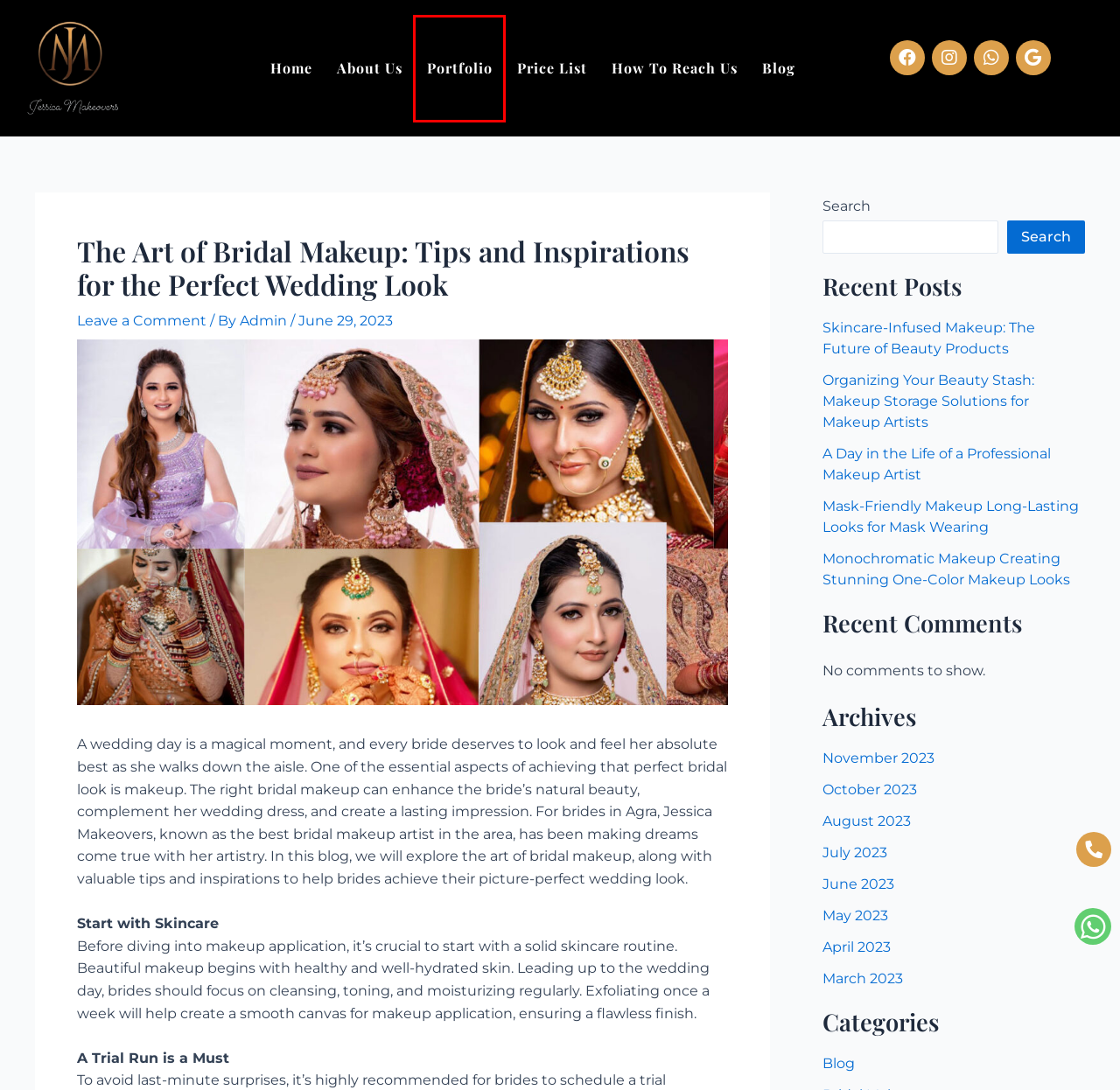You are given a webpage screenshot where a red bounding box highlights an element. Determine the most fitting webpage description for the new page that loads after clicking the element within the red bounding box. Here are the candidates:
A. How To Reach Us - Jessica Makeovers - Best Makeup Artist In Agra
B. Skincare-Infused Makeup: The Future Of Beauty Products
C. Portfolio -
D. Price List - Jessica Makeovers - Best Makeup Artist In Agra
E. Admin -
F. Best Makeup Artist In Agra - Jessica Makeovers
G. Blog -
H. A Day In The Life Of A Professional Makeup Artist

C